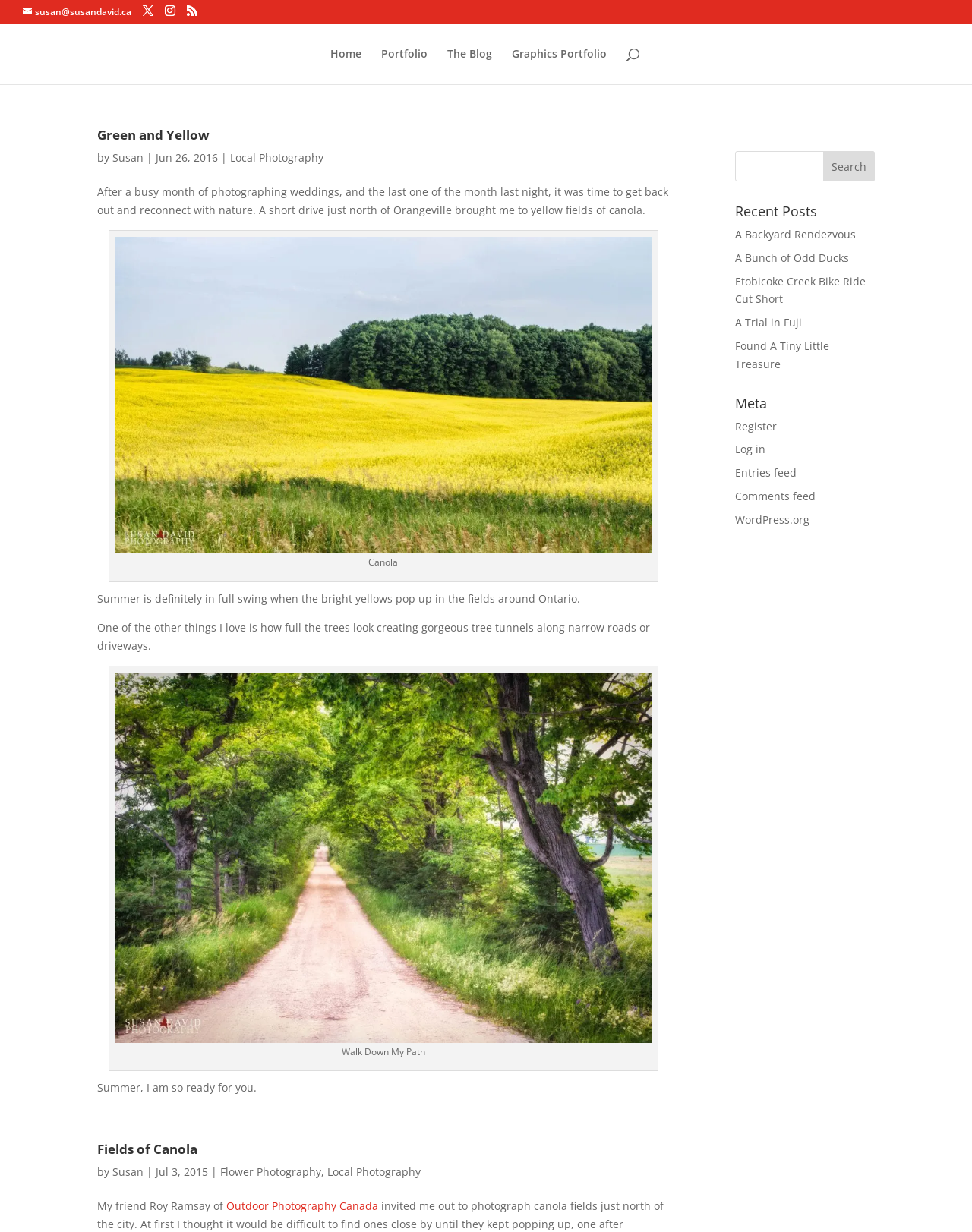What is the theme of the 'Fields of Canola' article?
Using the image as a reference, deliver a detailed and thorough answer to the question.

The article 'Fields of Canola' is about flower photography, as mentioned in the text, with a link to 'Flower Photography', indicating that it is a theme of the article.